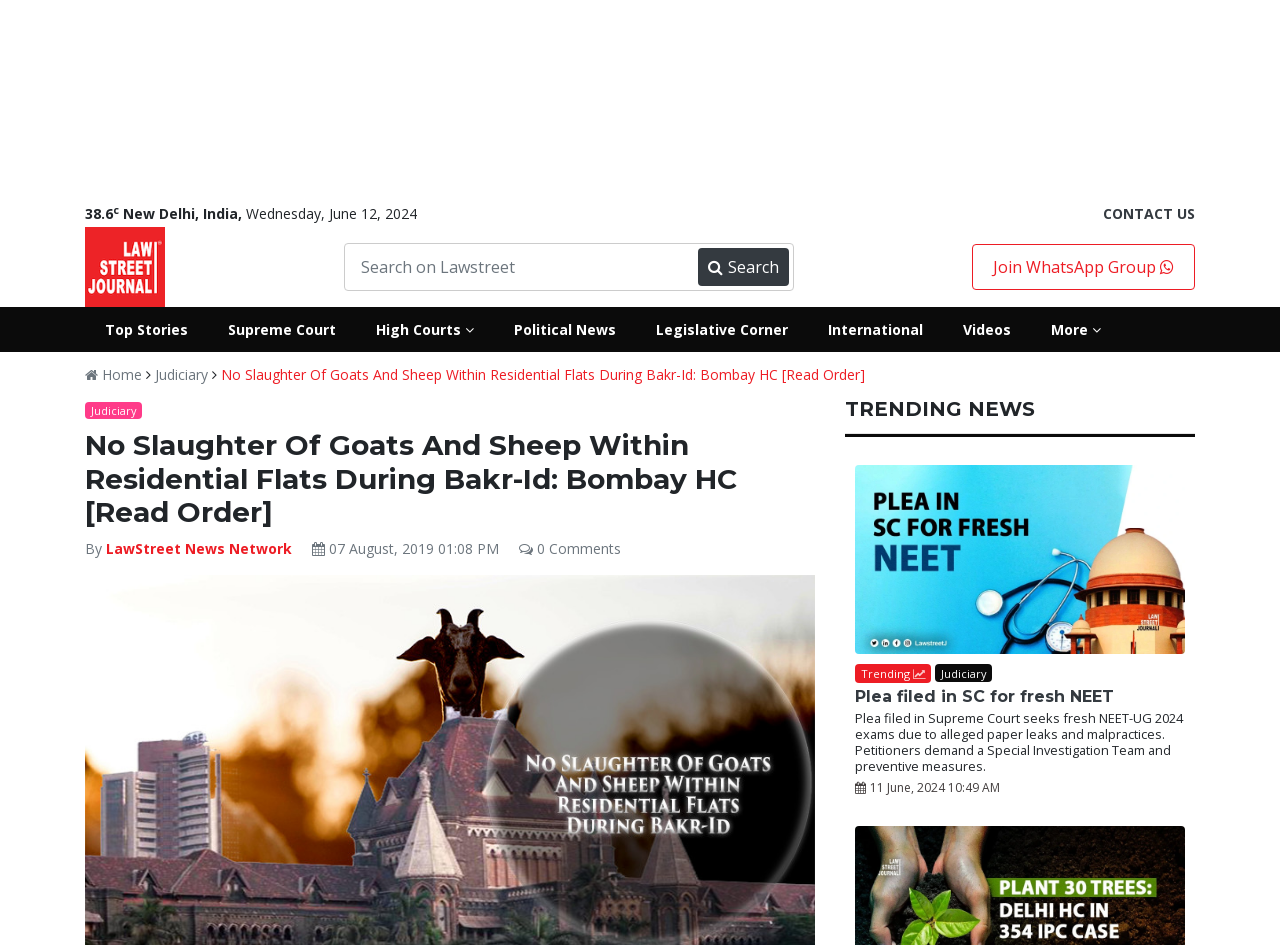Give the bounding box coordinates for the element described as: "Home".

[0.066, 0.386, 0.111, 0.406]